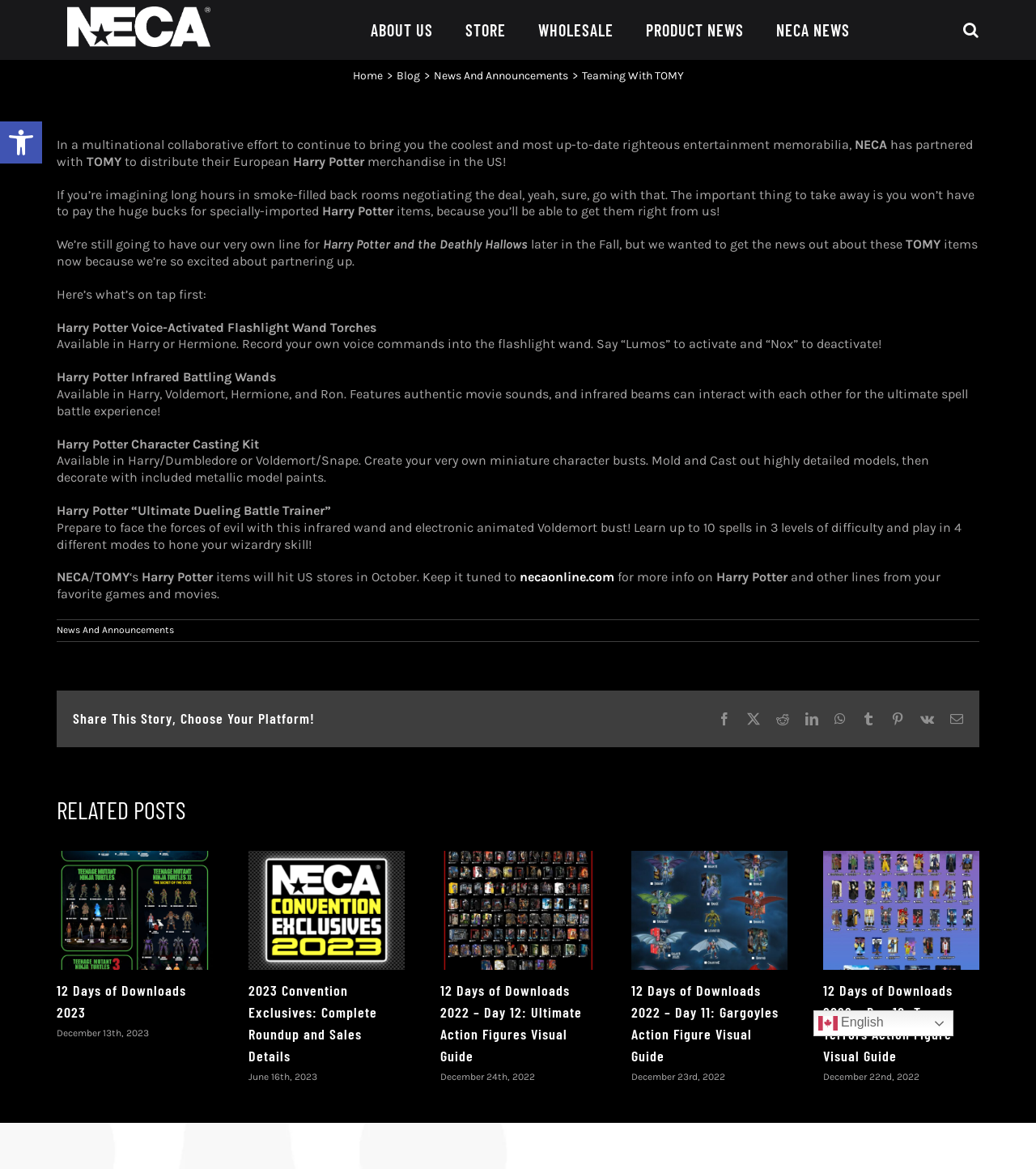What is the release date of the Harry Potter items from TOMY? Analyze the screenshot and reply with just one word or a short phrase.

October